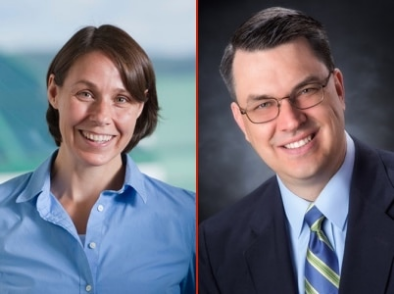Give a detailed account of the elements present in the image.

The image features Dr. Nancy Dunbar (on the left) and Dr. Tait Stevens (on the right), both prominent figures in the field of trauma transfusion medicine. Dr. Dunbar is smiling warmly in a casual blue shirt against a blurred background that suggests a clinical or hospital environment. Meanwhile, Dr. Stevens presents a professional demeanor in a suit and tie, exuding confidence with a friendly smile. This image accompanies a discussion about the evolution of trauma transfusion practices, particularly the shift towards the use of group A plasma in emergency settings, highlighting the importance of expert insights in advancing medical practices.